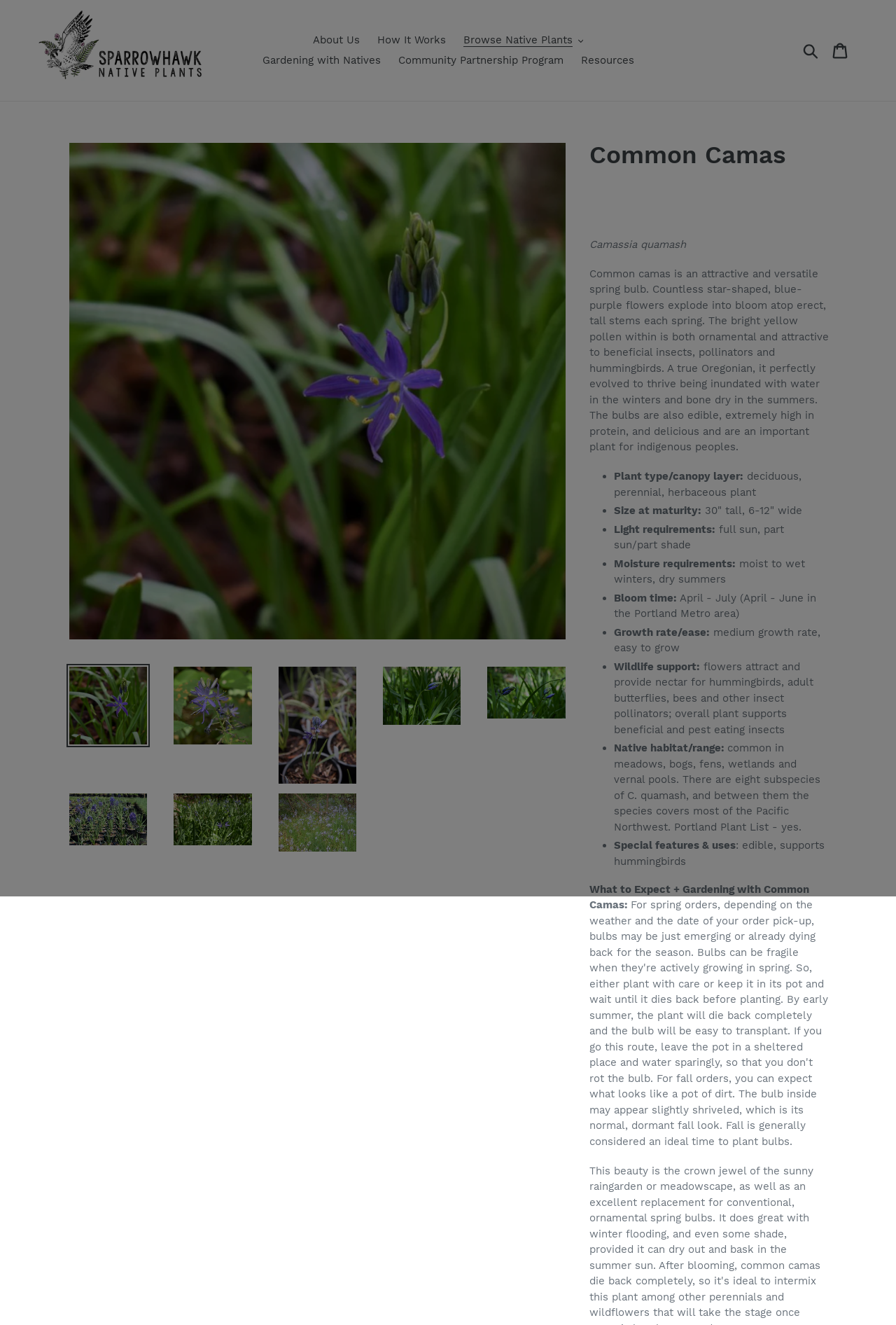Identify the bounding box coordinates of the clickable region necessary to fulfill the following instruction: "Go to the 'Cart' page". The bounding box coordinates should be four float numbers between 0 and 1, i.e., [left, top, right, bottom].

[0.92, 0.026, 0.957, 0.05]